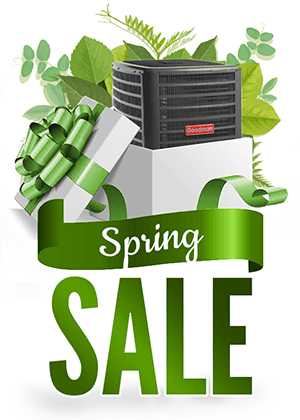Please provide a brief answer to the question using only one word or phrase: 
What is the season being promoted in the image?

spring